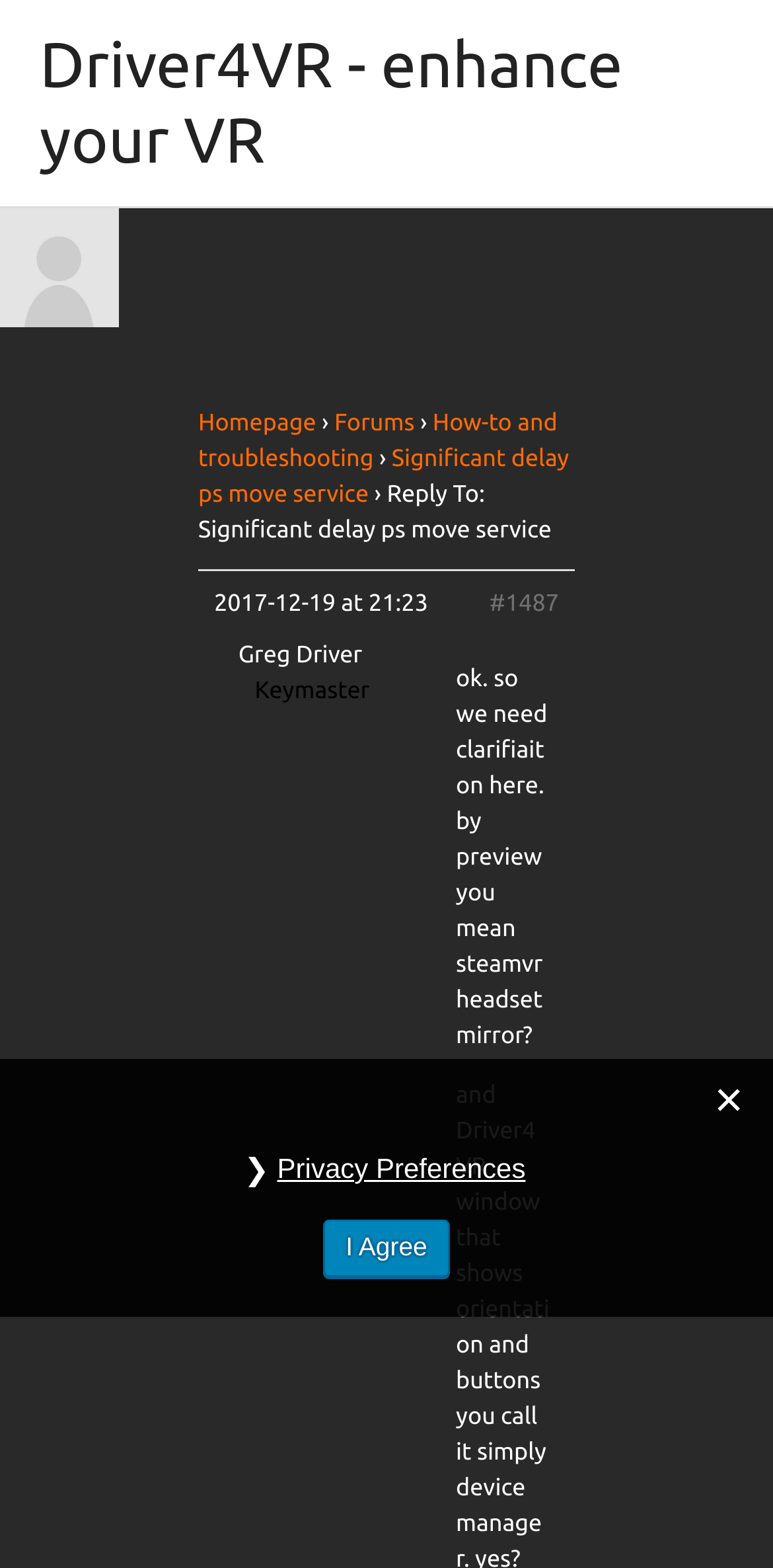Given the element description Privacy Preferences, predict the bounding box coordinates for the UI element in the webpage screenshot. The format should be (top-left x, top-left y, bottom-right x, bottom-right y), and the values should be between 0 and 1.

[0.333, 0.726, 0.705, 0.765]